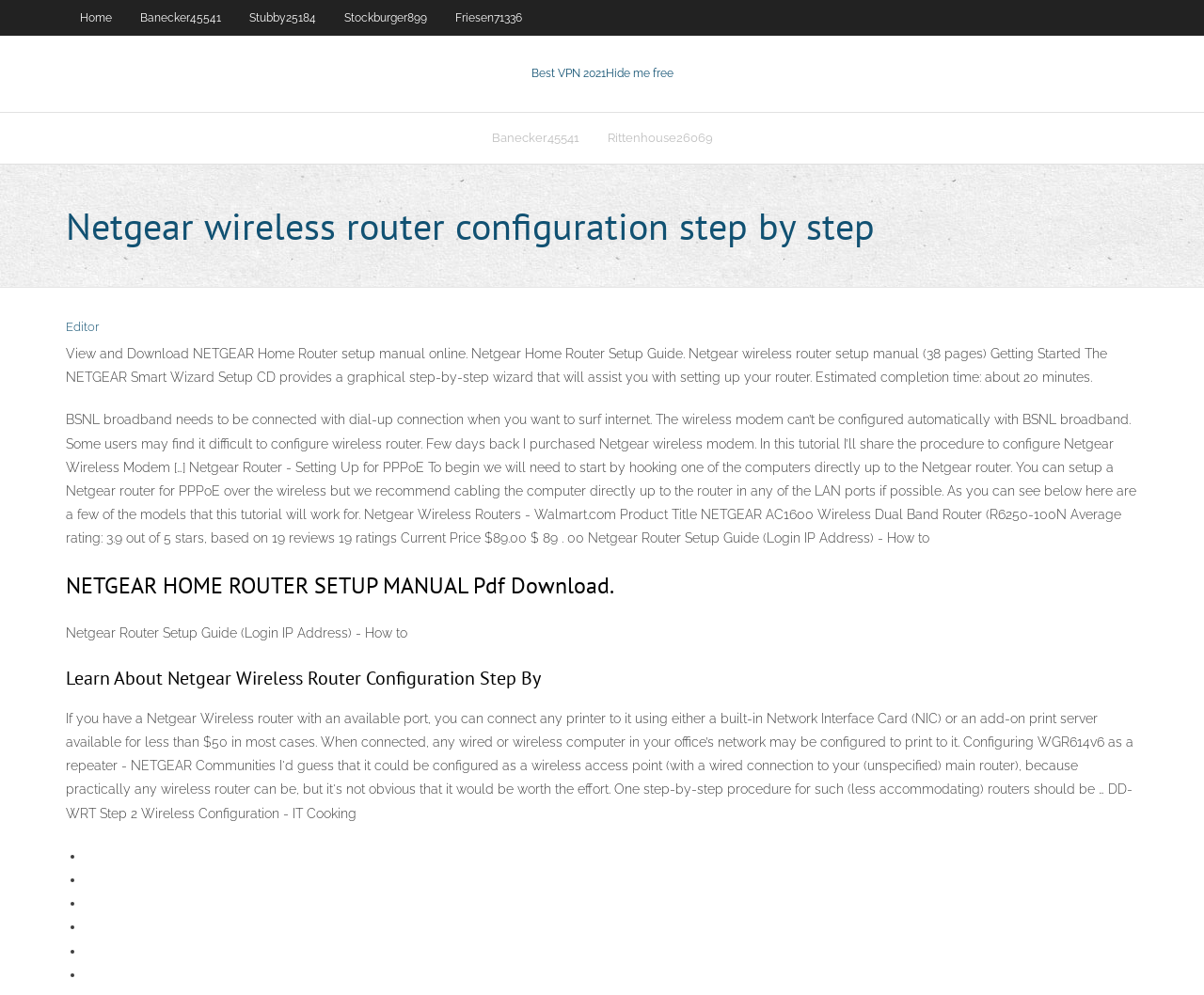Identify the bounding box coordinates of the clickable region necessary to fulfill the following instruction: "Click on the 'NETGEAR HOME ROUTER SETUP MANUAL Pdf Download.' link". The bounding box coordinates should be four float numbers between 0 and 1, i.e., [left, top, right, bottom].

[0.055, 0.572, 0.945, 0.606]